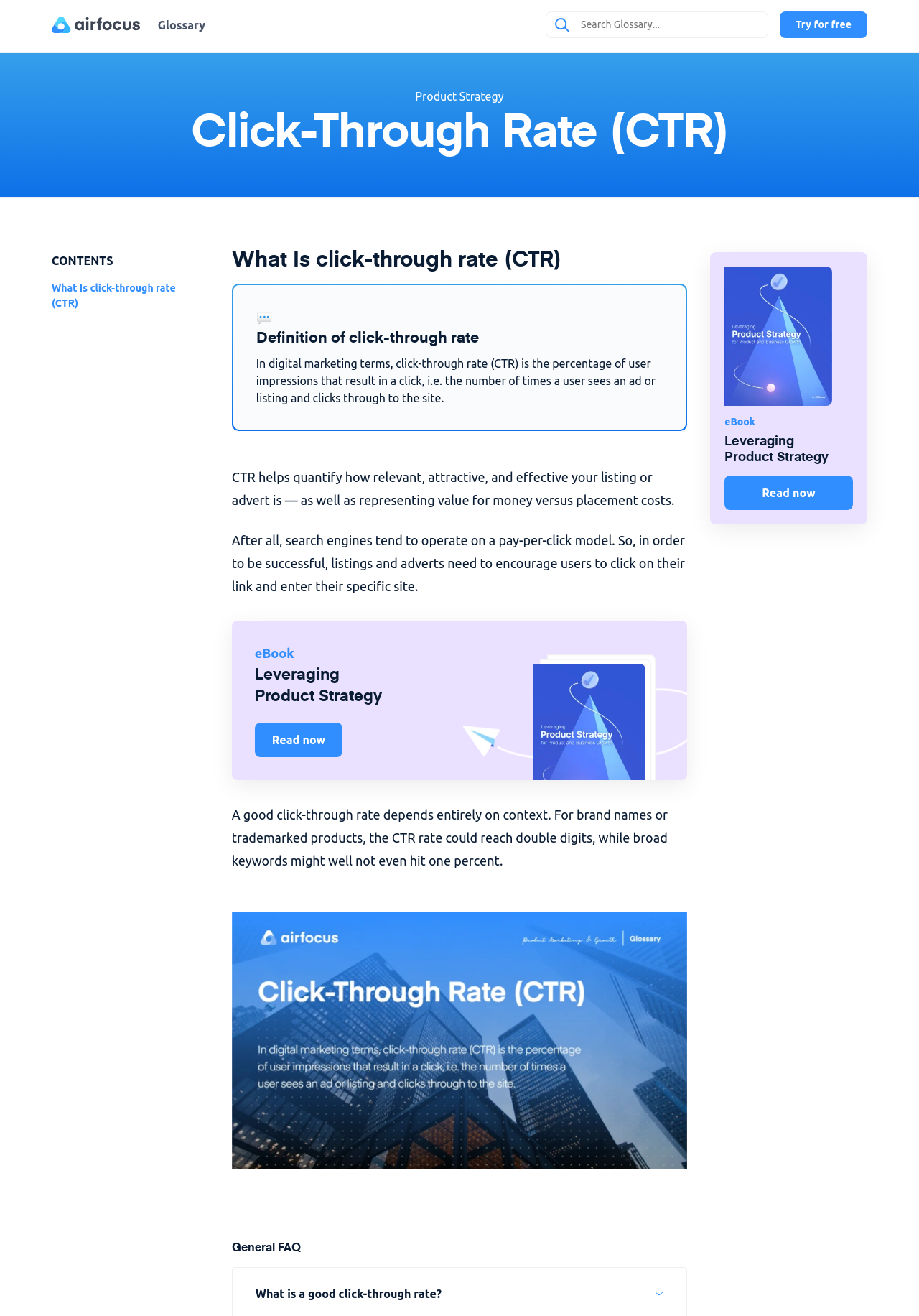Please determine the bounding box coordinates of the section I need to click to accomplish this instruction: "Book a demo".

[0.211, 0.942, 0.32, 0.967]